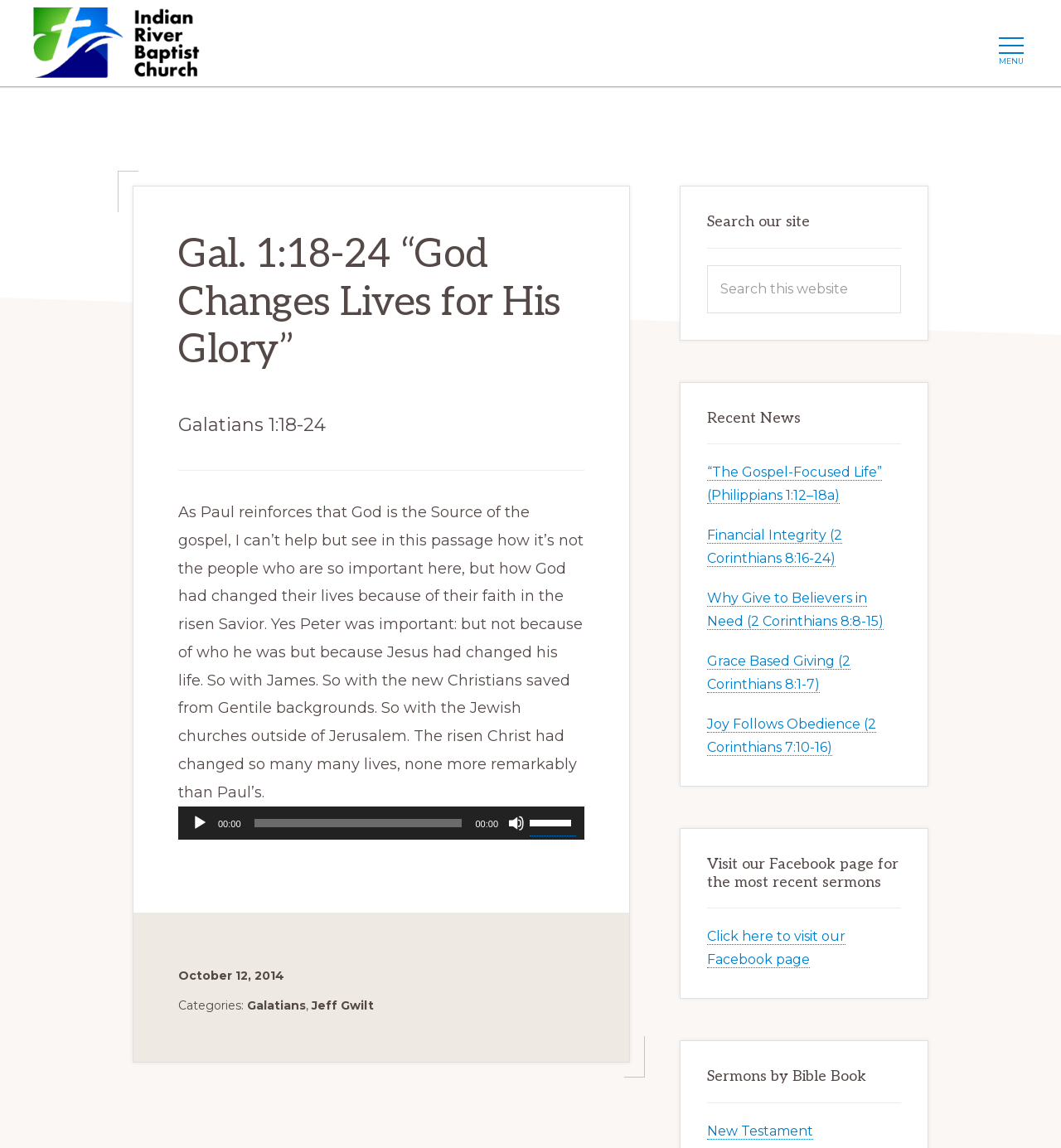Generate a comprehensive caption for the webpage you are viewing.

This webpage is about Galatians 1:18-24, with the title "God Changes Lives for His Glory". At the top, there are three links to skip to primary navigation, main content, and primary sidebar. Below these links, there is a main section that takes up most of the page, containing an article with the same title as the webpage.

The article has a heading with the title, followed by a static text "Galatians 1:18-24" and a paragraph of text that discusses how God changed the lives of people, including Peter, James, and Paul, because of their faith in the risen Savior. Below this text, there is an audio player with a play button, a timer, and a volume slider.

To the right of the main section, there is a primary sidebar with several headings and links. The first heading is "Search our site", followed by a search box and a search button. Below this, there is a heading "Recent News" with five links to recent news articles. Further down, there is a heading "Visit our Facebook page for the most recent sermons" with a link to the Facebook page, and a heading "Sermons by Bible Book" with a link to the New Testament.

At the bottom of the page, there is a footer section with several links and pieces of information. There is a heading "Footer" with the church's name, address, and copyright information. To the right of this, there is a section "Keep In Touch" with links to email, Facebook, and RSS. Below this, there is a secondary navigation menu with links to various pages, including "About Us", "How to Find Us", and "Contact".

Throughout the page, there are several images, including the church's logo and icons for email, Facebook, and RSS.